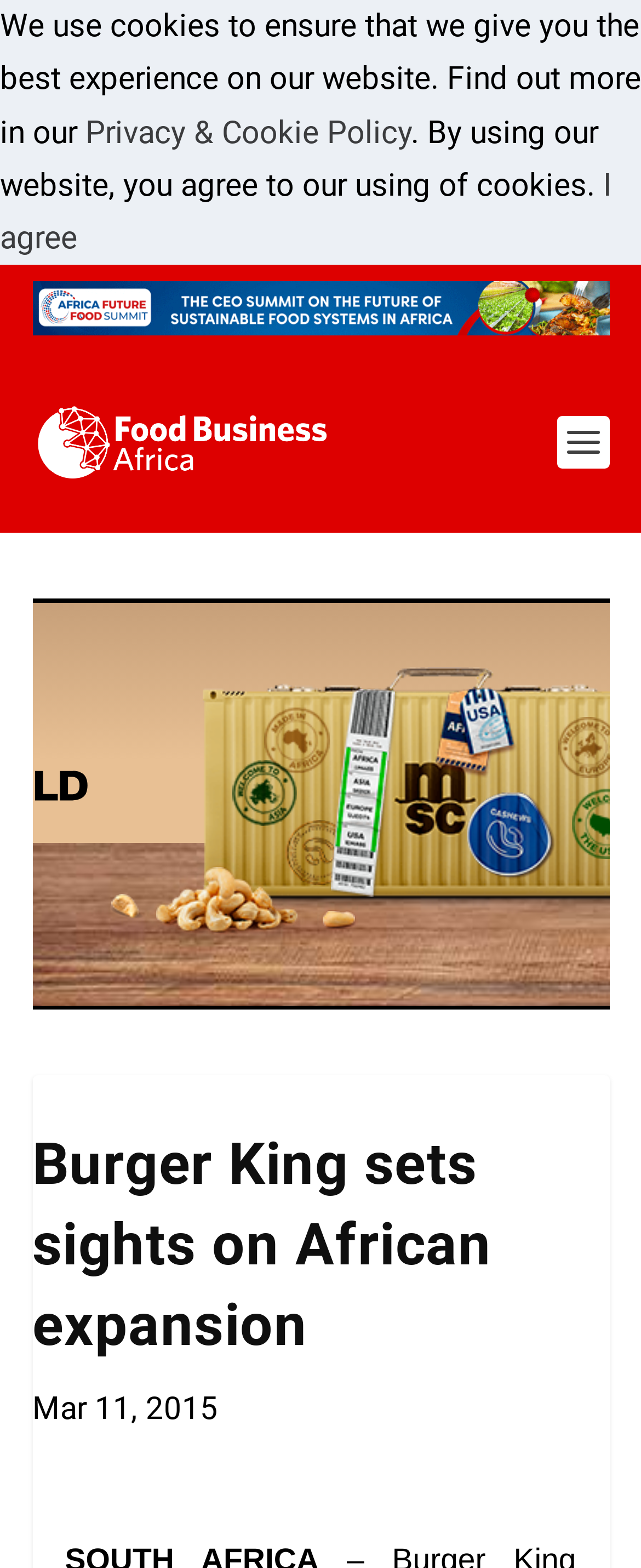Identify the bounding box coordinates for the UI element that matches this description: "Open Juried Photography Competition".

None